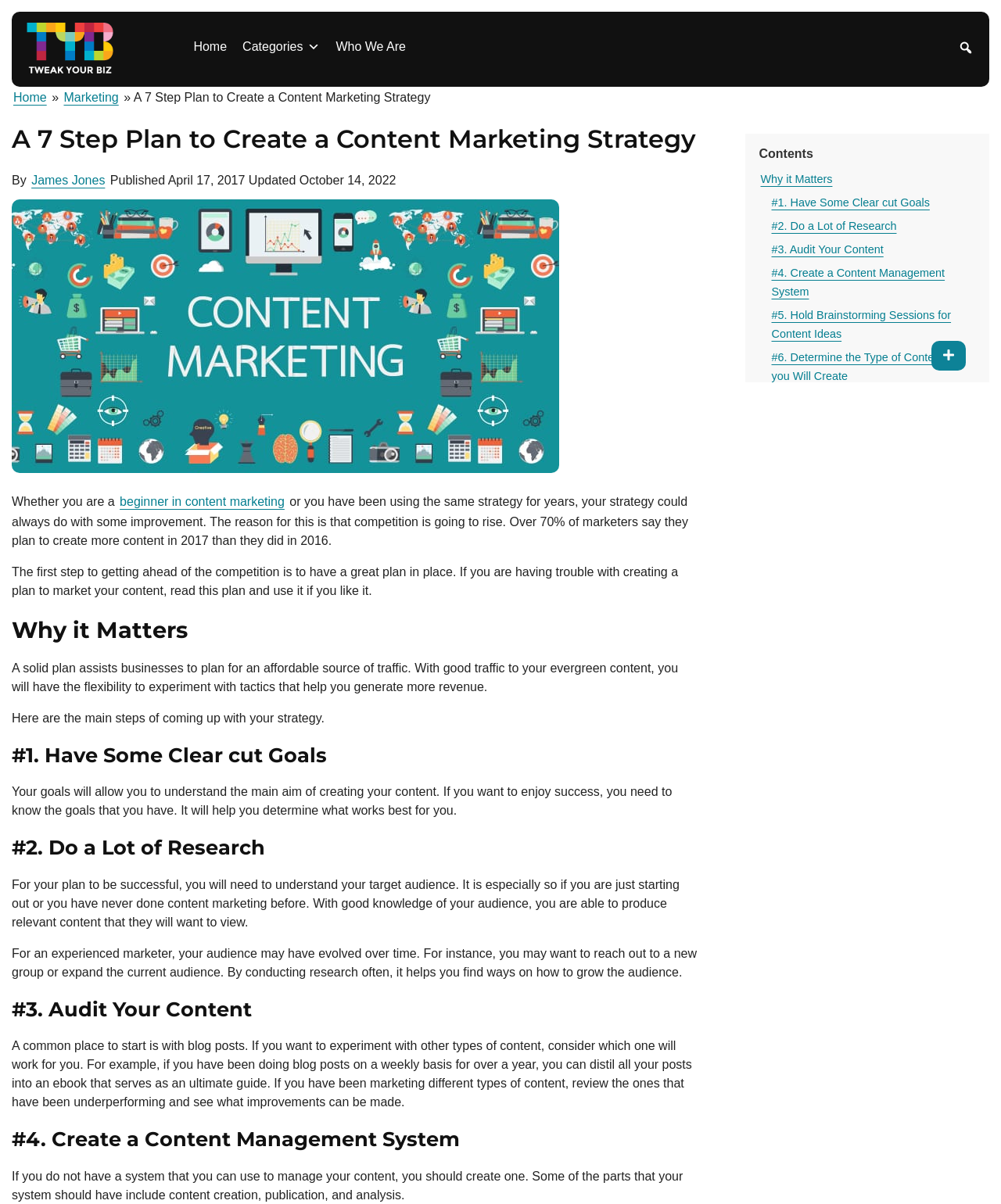Please identify the bounding box coordinates of the element that needs to be clicked to perform the following instruction: "Go to Home page".

[0.185, 0.026, 0.234, 0.052]